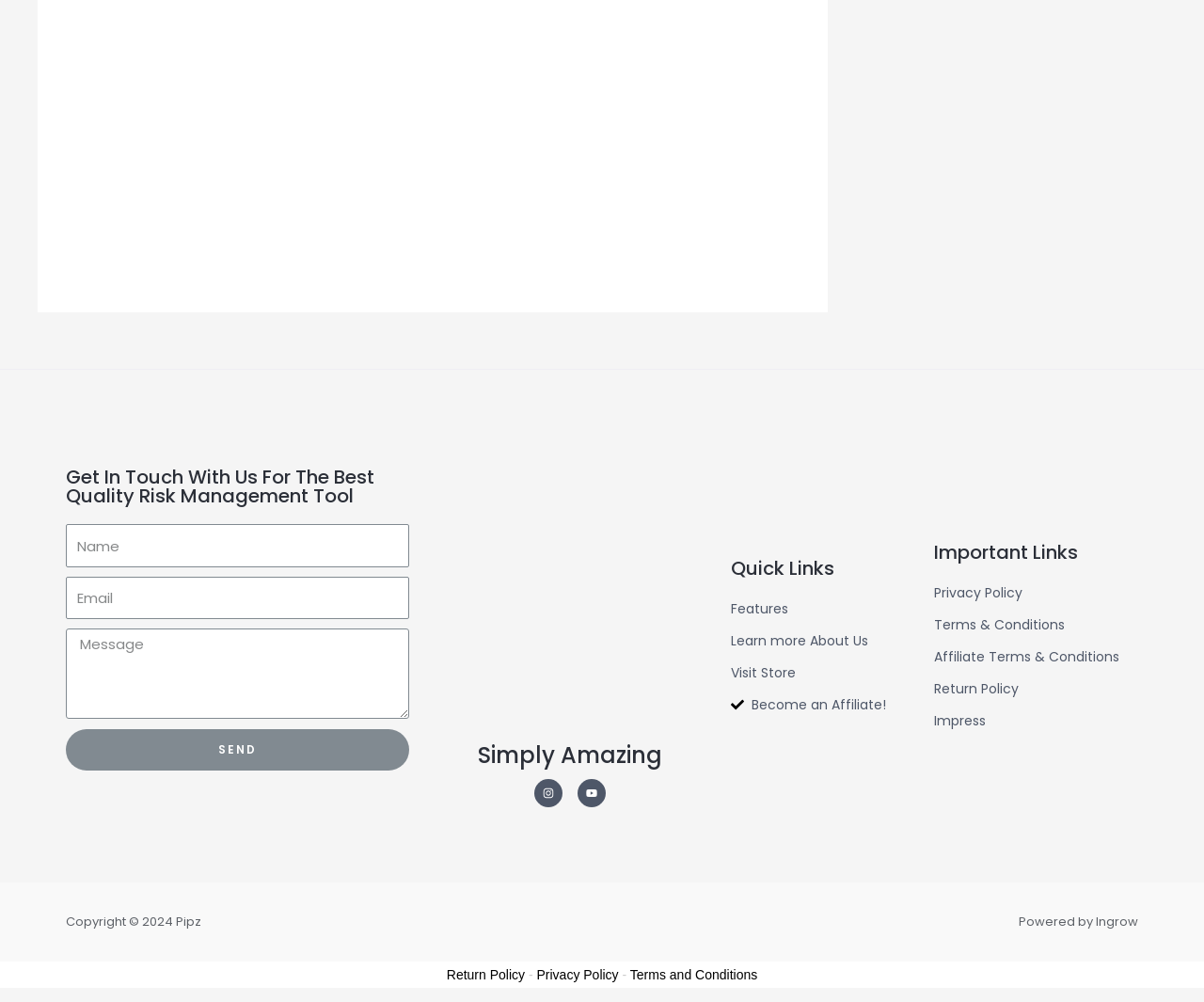Please determine the bounding box coordinates of the element to click on in order to accomplish the following task: "Enter your name". Ensure the coordinates are four float numbers ranging from 0 to 1, i.e., [left, top, right, bottom].

[0.055, 0.523, 0.34, 0.566]